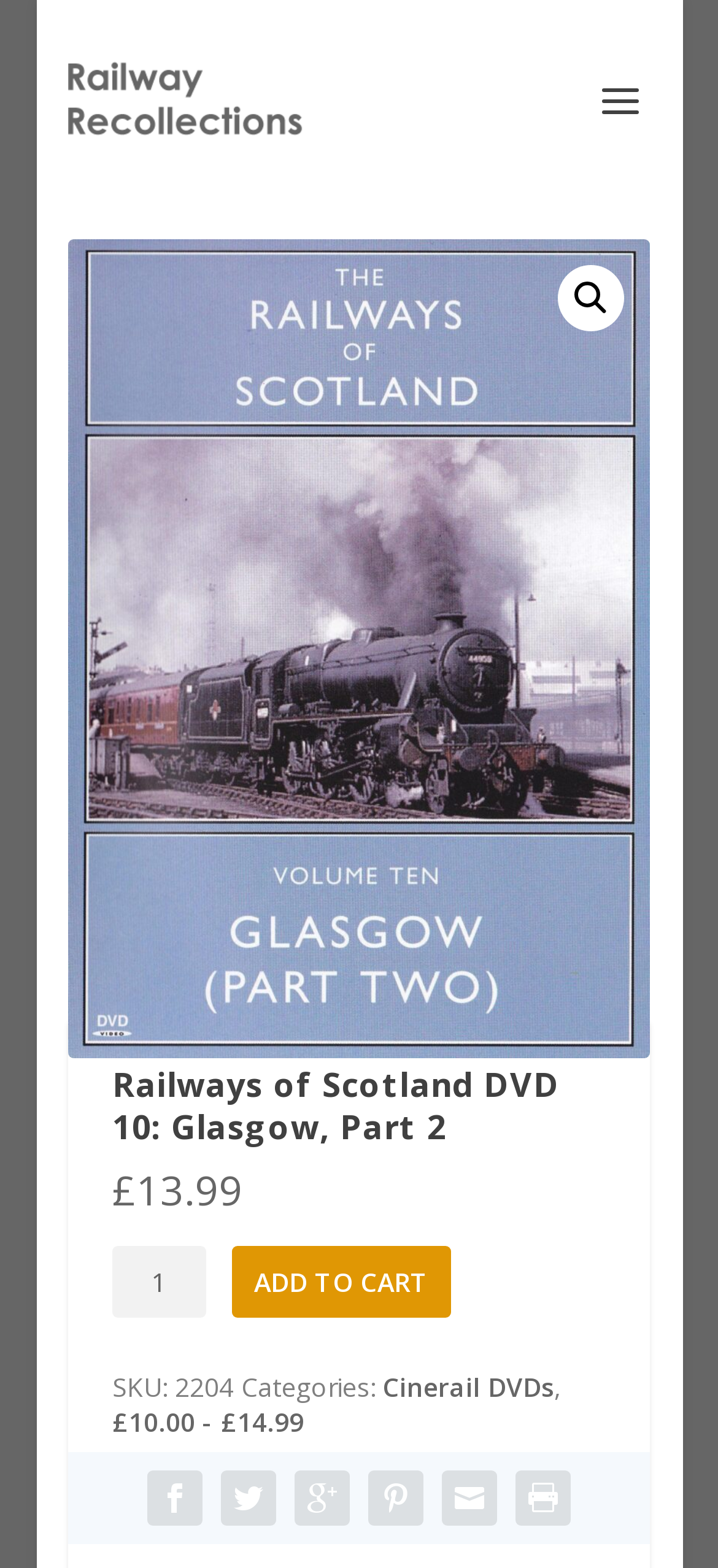Identify the bounding box coordinates of the region that needs to be clicked to carry out this instruction: "View Cinerail DVDs category". Provide these coordinates as four float numbers ranging from 0 to 1, i.e., [left, top, right, bottom].

[0.533, 0.873, 0.772, 0.895]